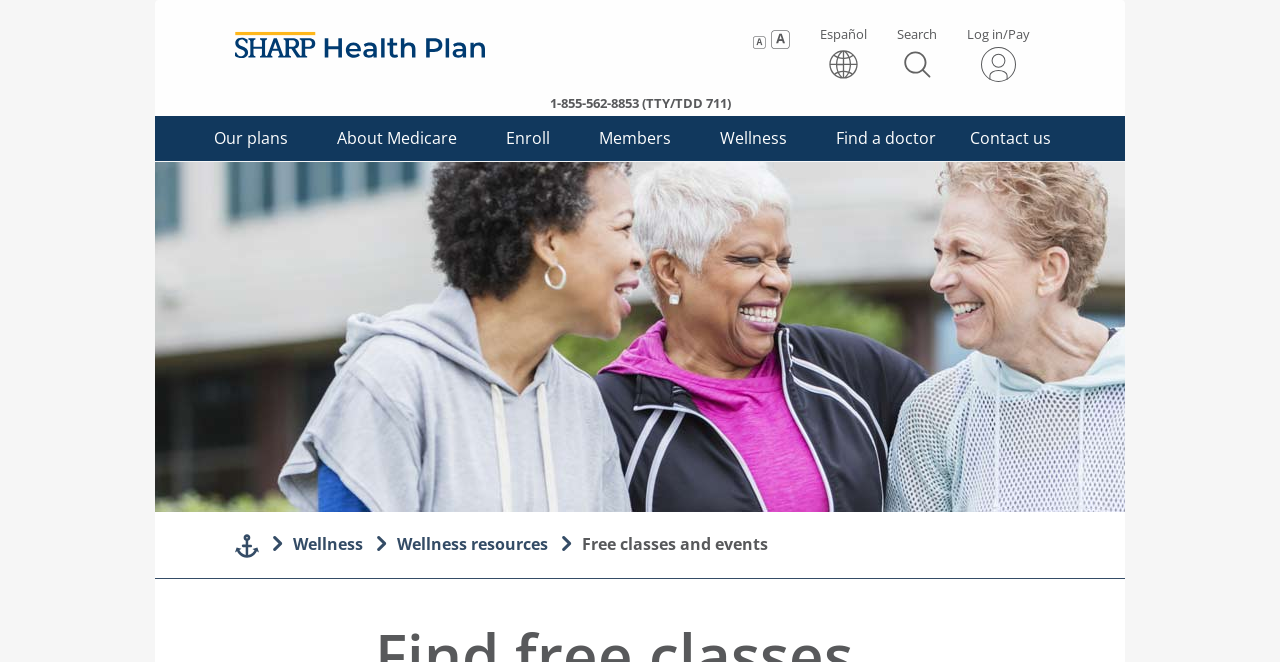Extract the text of the main heading from the webpage.

Find free classes and events